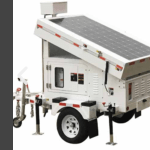Provide your answer in one word or a succinct phrase for the question: 
What is the trailer ideal for?

Construction sites, event security, and remote monitoring